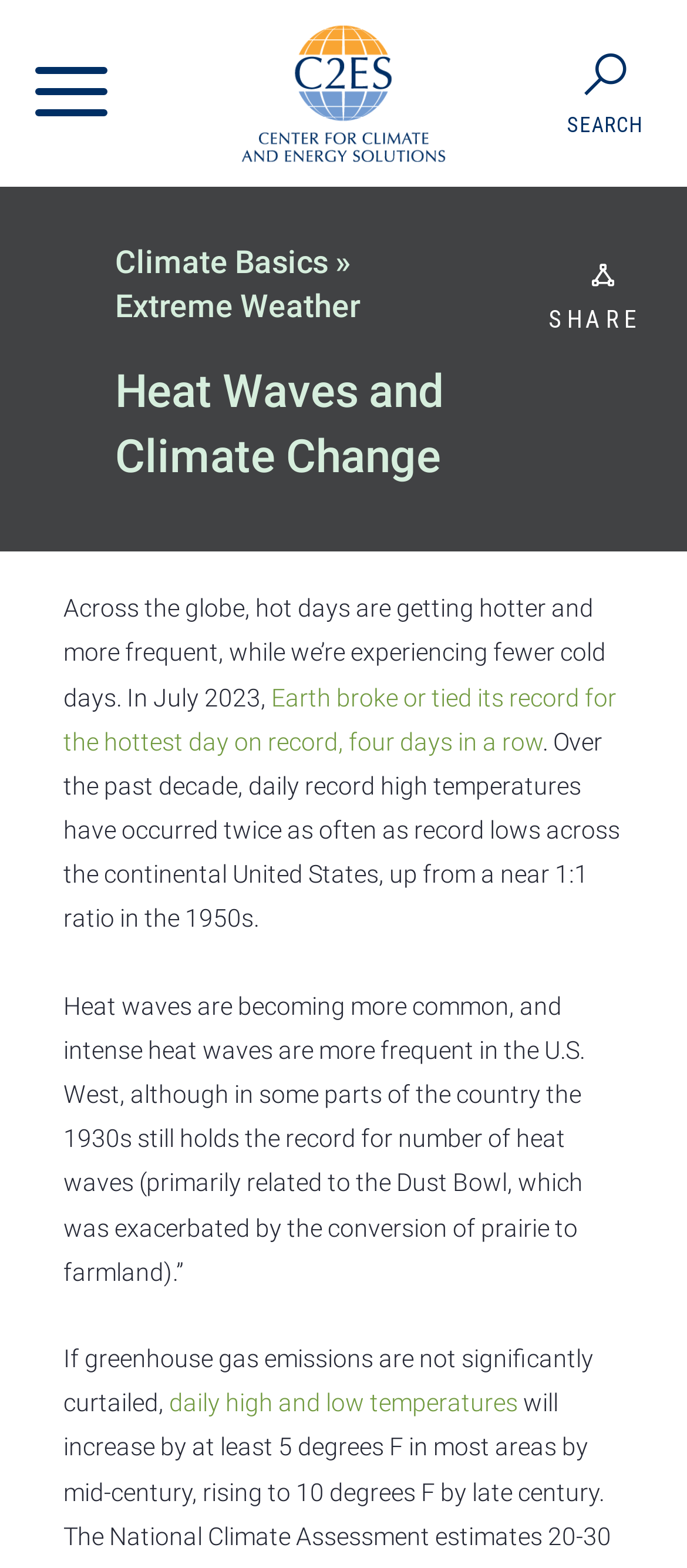Generate a comprehensive description of the webpage content.

The webpage is about heat waves and climate change, with a focus on the increasing frequency and intensity of hot days globally. At the top left, there is a link, and above it, a small image takes up about a quarter of the screen width. On the top right, there is a search icon with the text "SEARCH" and a "SHARE" button.

The main content is divided into sections, with headings "Climate Basics » Extreme Weather" and "Heat Waves and Climate Change" on the left side of the page. Under the first heading, there are two links, "Climate Basics" and "Extreme Weather". The second heading is followed by a block of text that discusses the rising temperatures and frequency of heat waves globally. The text is divided into four paragraphs, with a link in the second paragraph to an article about Earth breaking its record for the hottest day.

The text explains that daily record high temperatures have become more frequent than record lows in the United States, and that heat waves are becoming more common and intense, especially in the western part of the country. The final paragraph mentions the need to curb greenhouse gas emissions to prevent further temperature increases, with a link to a related article about daily high and low temperatures. Overall, the webpage presents information about the impact of climate change on heat waves and temperature records.